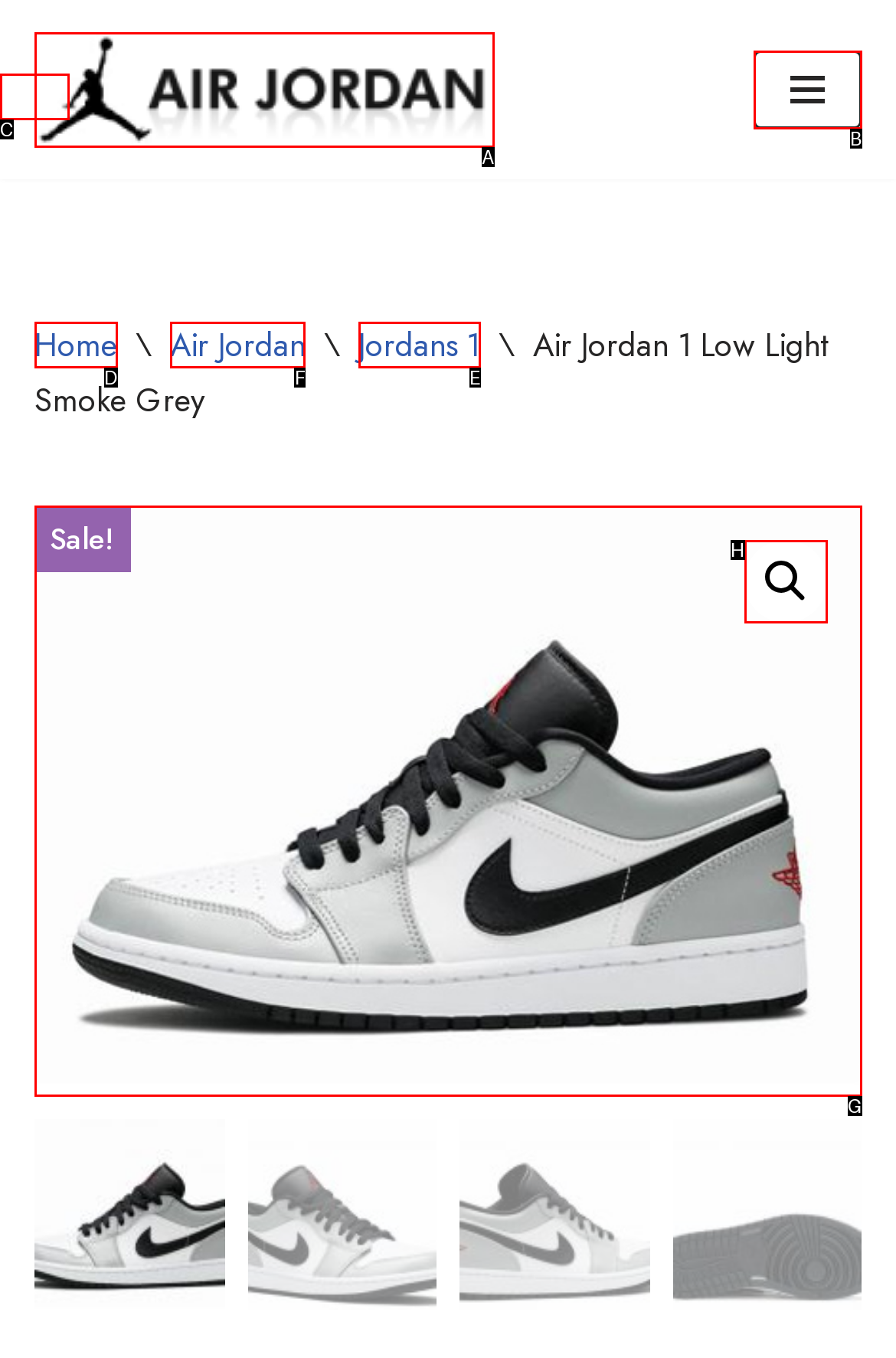Point out the letter of the HTML element you should click on to execute the task: Go to the Air Jordan page
Reply with the letter from the given options.

F